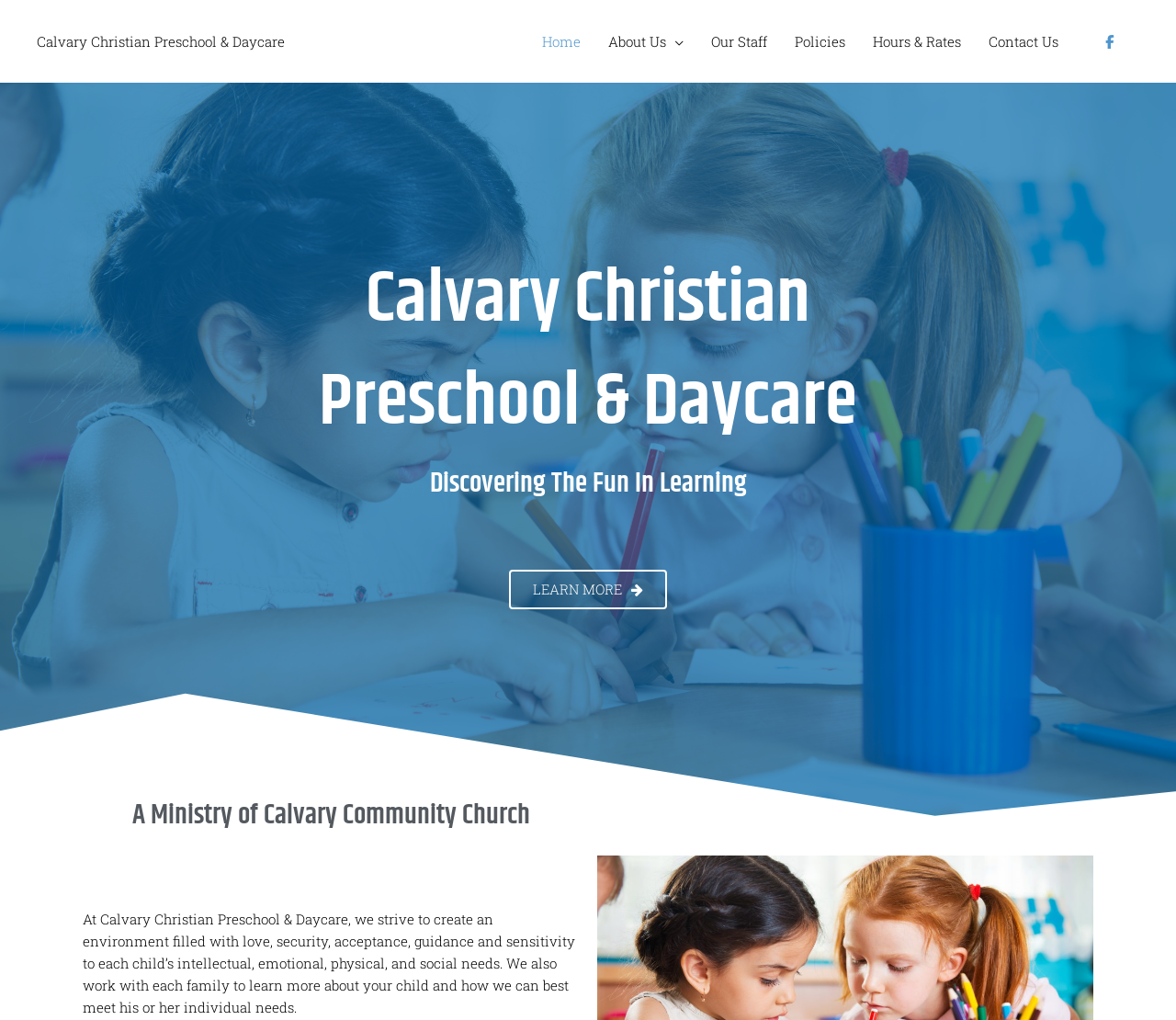Refer to the element description Policies and identify the corresponding bounding box in the screenshot. Format the coordinates as (top-left x, top-left y, bottom-right x, bottom-right y) with values in the range of 0 to 1.

[0.664, 0.014, 0.73, 0.068]